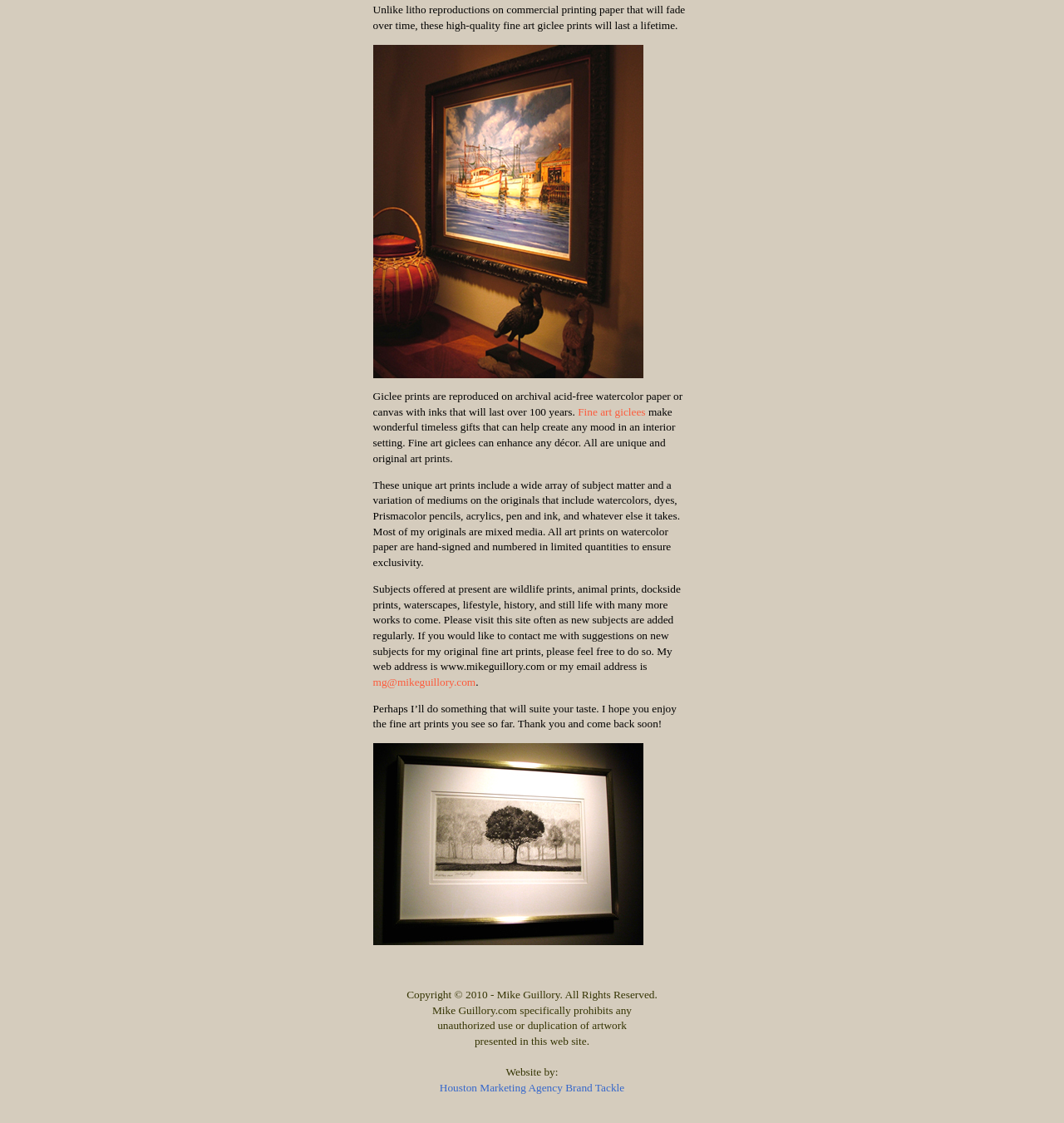Identify the bounding box for the described UI element. Provide the coordinates in (top-left x, top-left y, bottom-right x, bottom-right y) format with values ranging from 0 to 1: Houston Marketing Agency Brand Tackle

[0.413, 0.963, 0.587, 0.974]